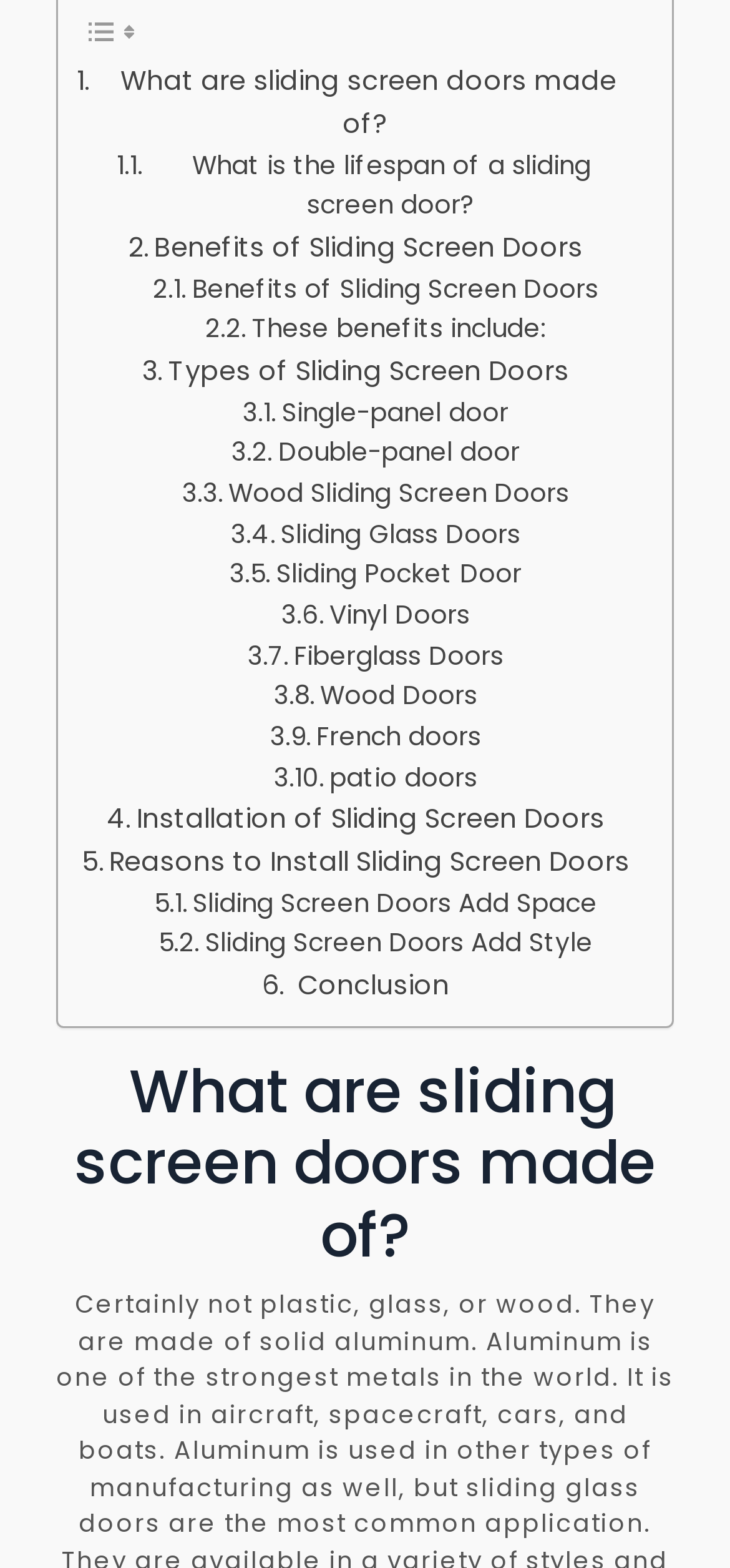Locate the bounding box coordinates of the area you need to click to fulfill this instruction: 'Read the conclusion about sliding screen doors'. The coordinates must be in the form of four float numbers ranging from 0 to 1: [left, top, right, bottom].

[0.359, 0.615, 0.615, 0.642]